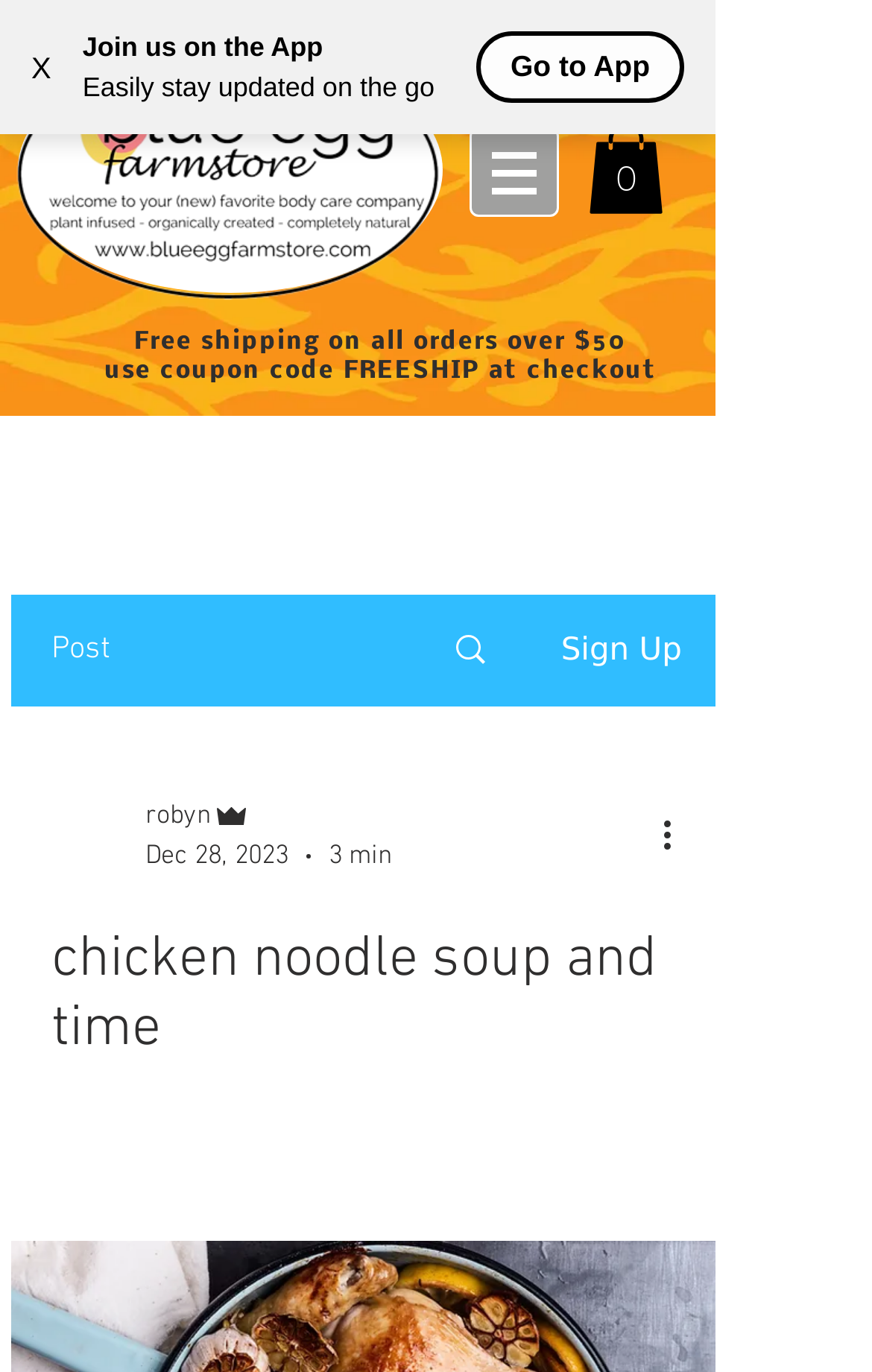Identify the bounding box for the element characterized by the following description: "X".

[0.0, 0.014, 0.095, 0.084]